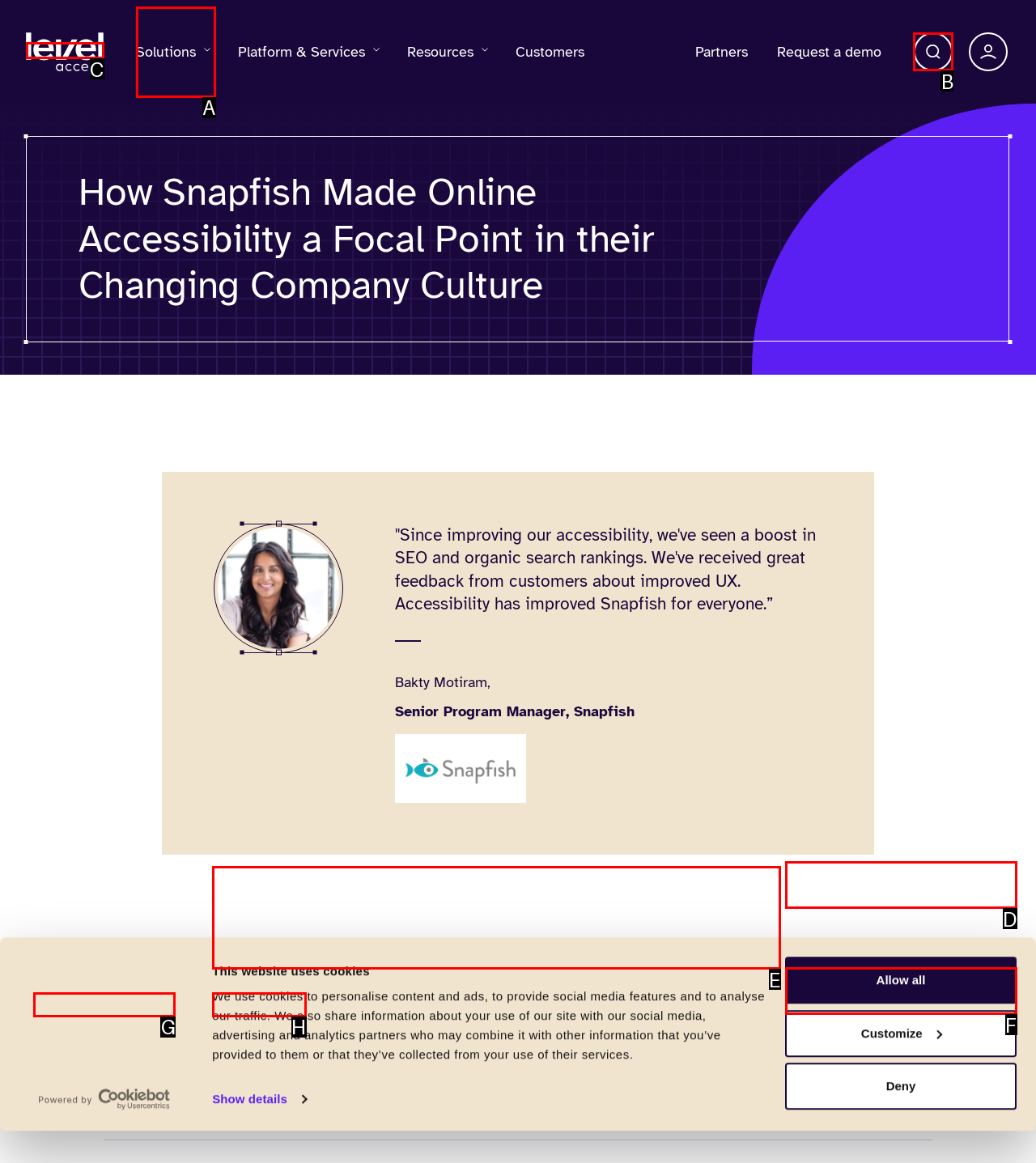Select the correct UI element to complete the task: Open Search bar
Please provide the letter of the chosen option.

B